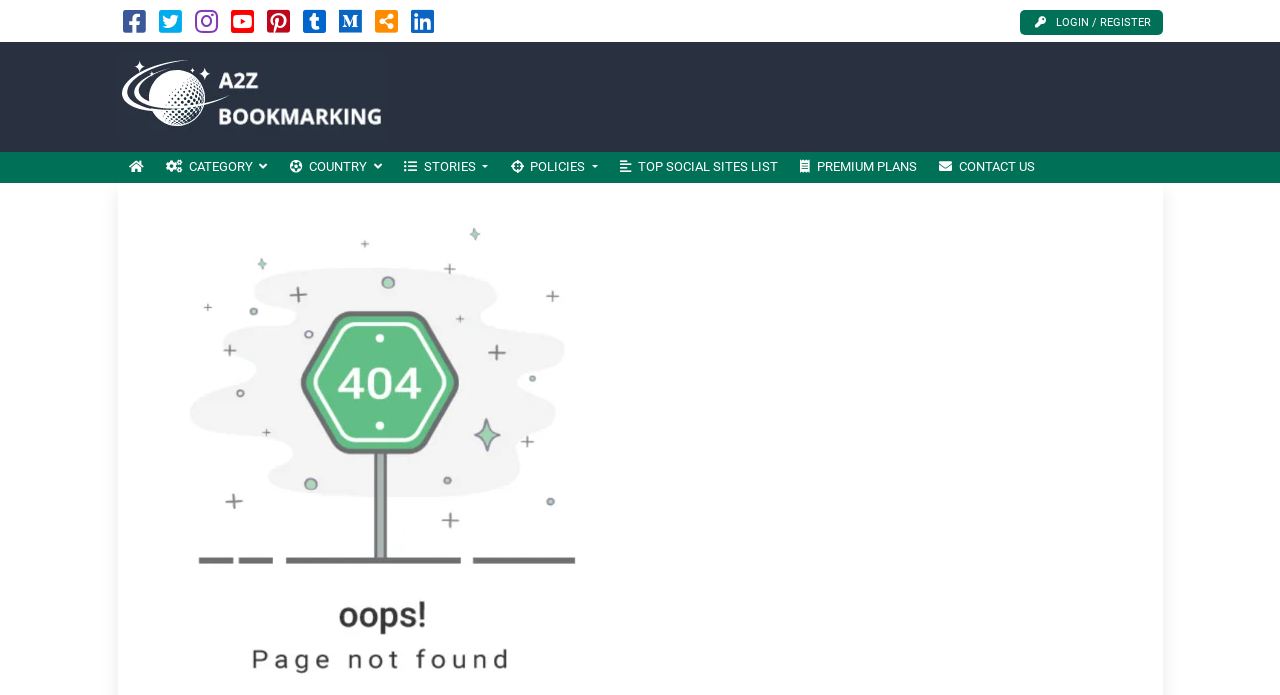For the element described, predict the bounding box coordinates as (top-left x, top-left y, bottom-right x, bottom-right y). All values should be between 0 and 1. Element description: Premium Plans

[0.616, 0.219, 0.725, 0.263]